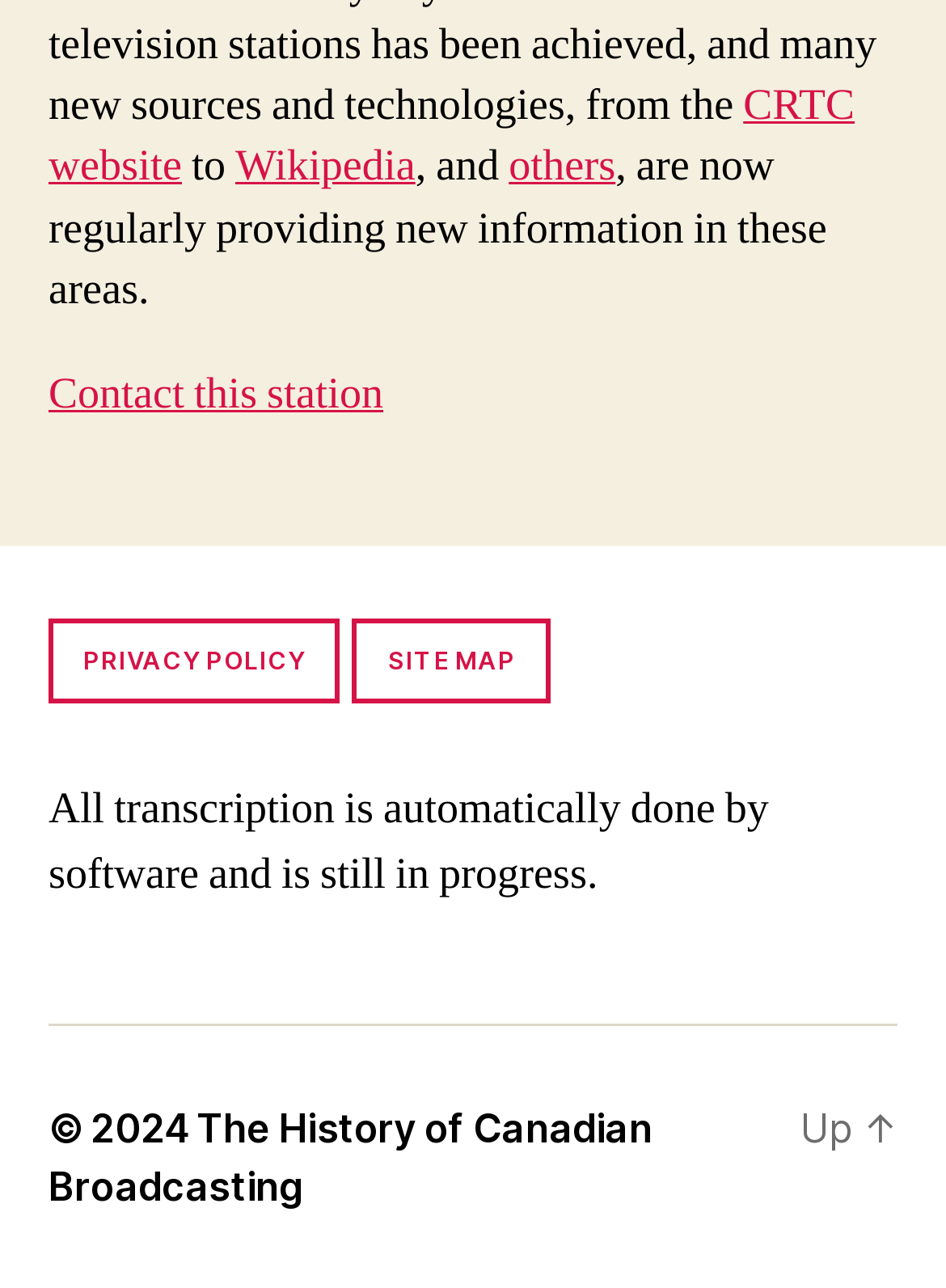Pinpoint the bounding box coordinates of the clickable element to carry out the following instruction: "view privacy policy."

[0.051, 0.481, 0.36, 0.545]